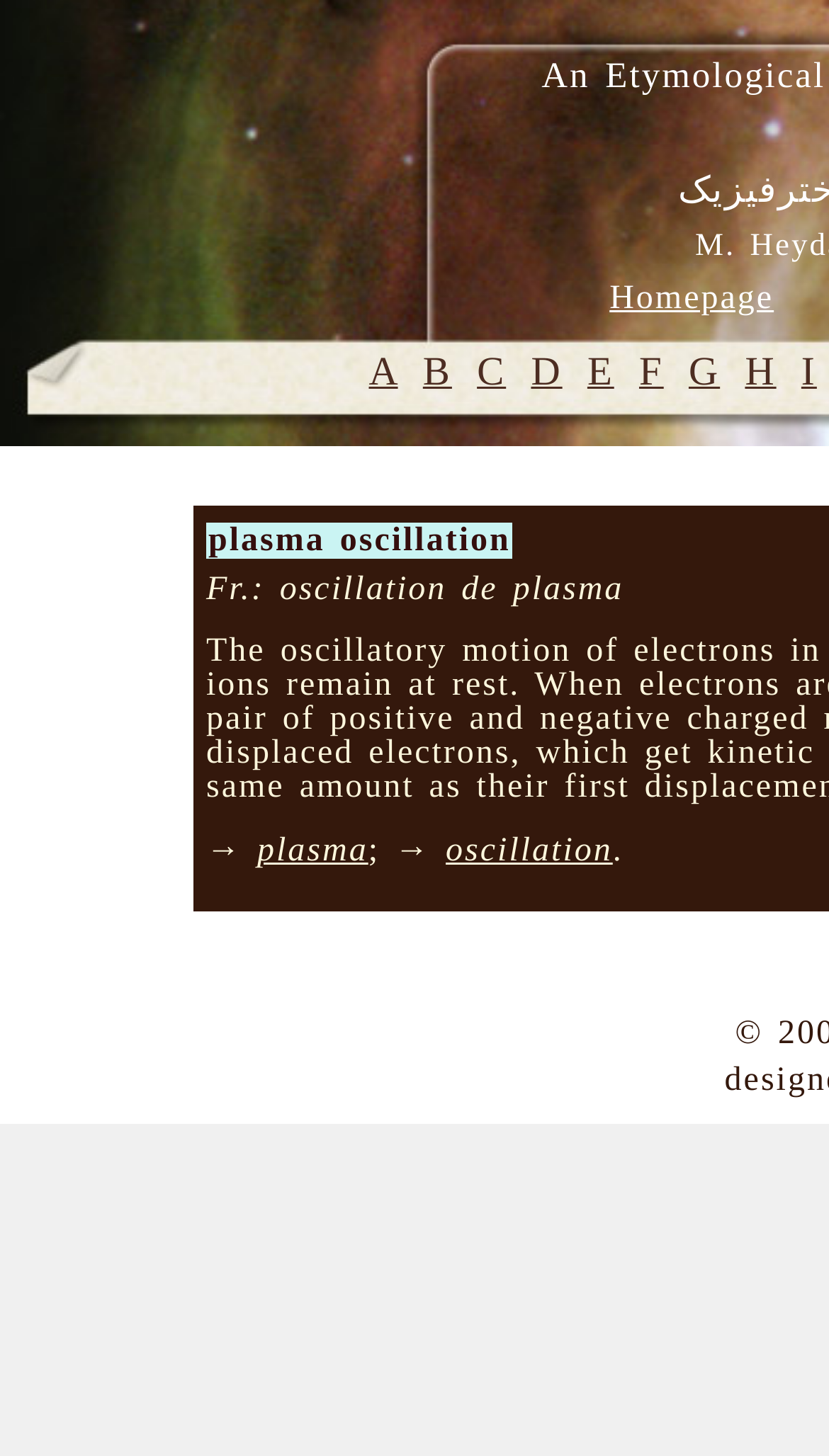Identify the webpage's primary heading and generate its text.

An Etymological Dictionary of Astronomy and Astrophysics
English-French-Persian